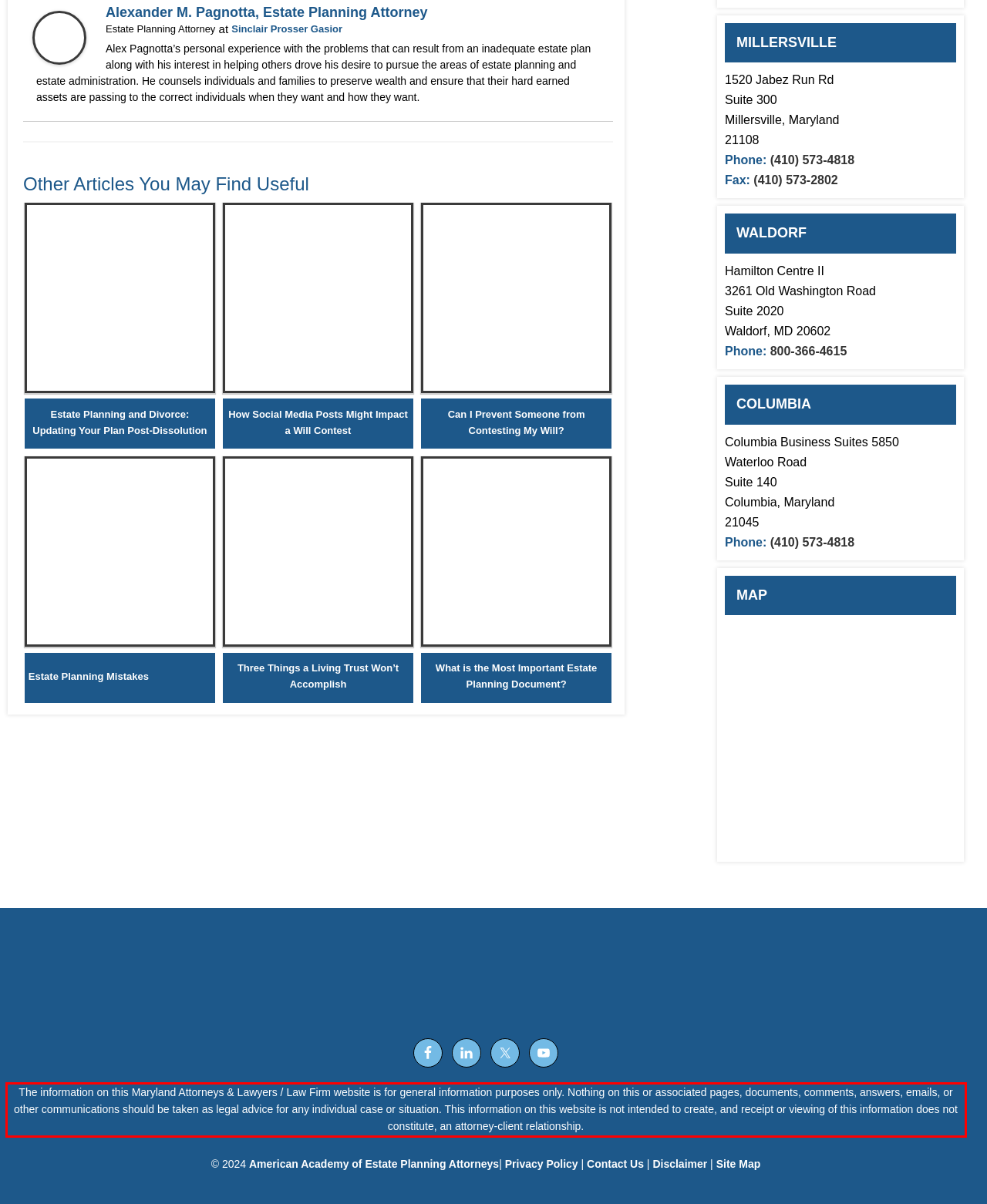Please look at the webpage screenshot and extract the text enclosed by the red bounding box.

The information on this Maryland Attorneys & Lawyers / Law Firm website is for general information purposes only. Nothing on this or associated pages, documents, comments, answers, emails, or other communications should be taken as legal advice for any individual case or situation. This information on this website is not intended to create, and receipt or viewing of this information does not constitute, an attorney-client relationship.